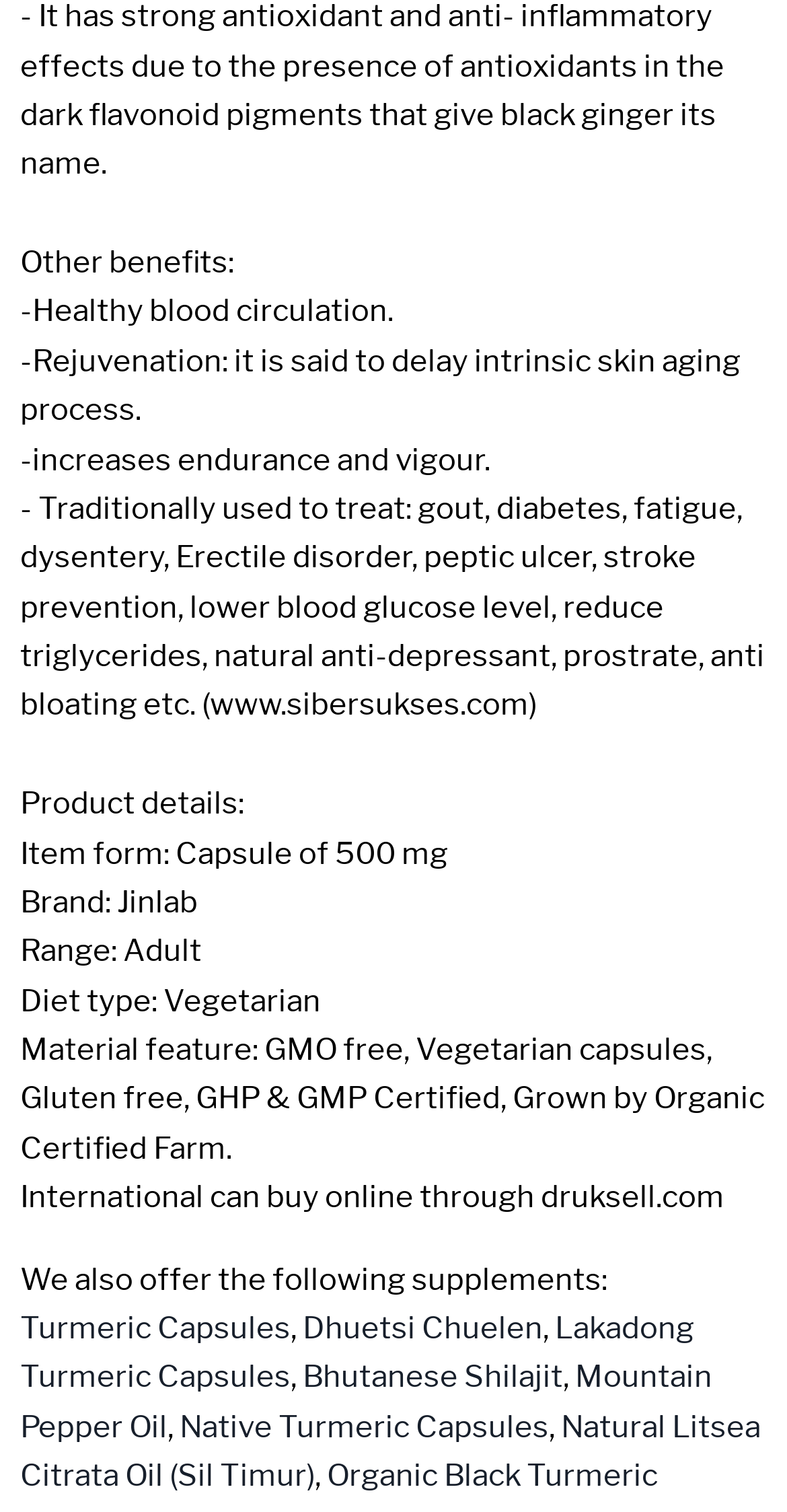Locate the bounding box coordinates of the region to be clicked to comply with the following instruction: "Click on Mountain Pepper Oil". The coordinates must be four float numbers between 0 and 1, in the form [left, top, right, bottom].

[0.026, 0.899, 0.905, 0.955]